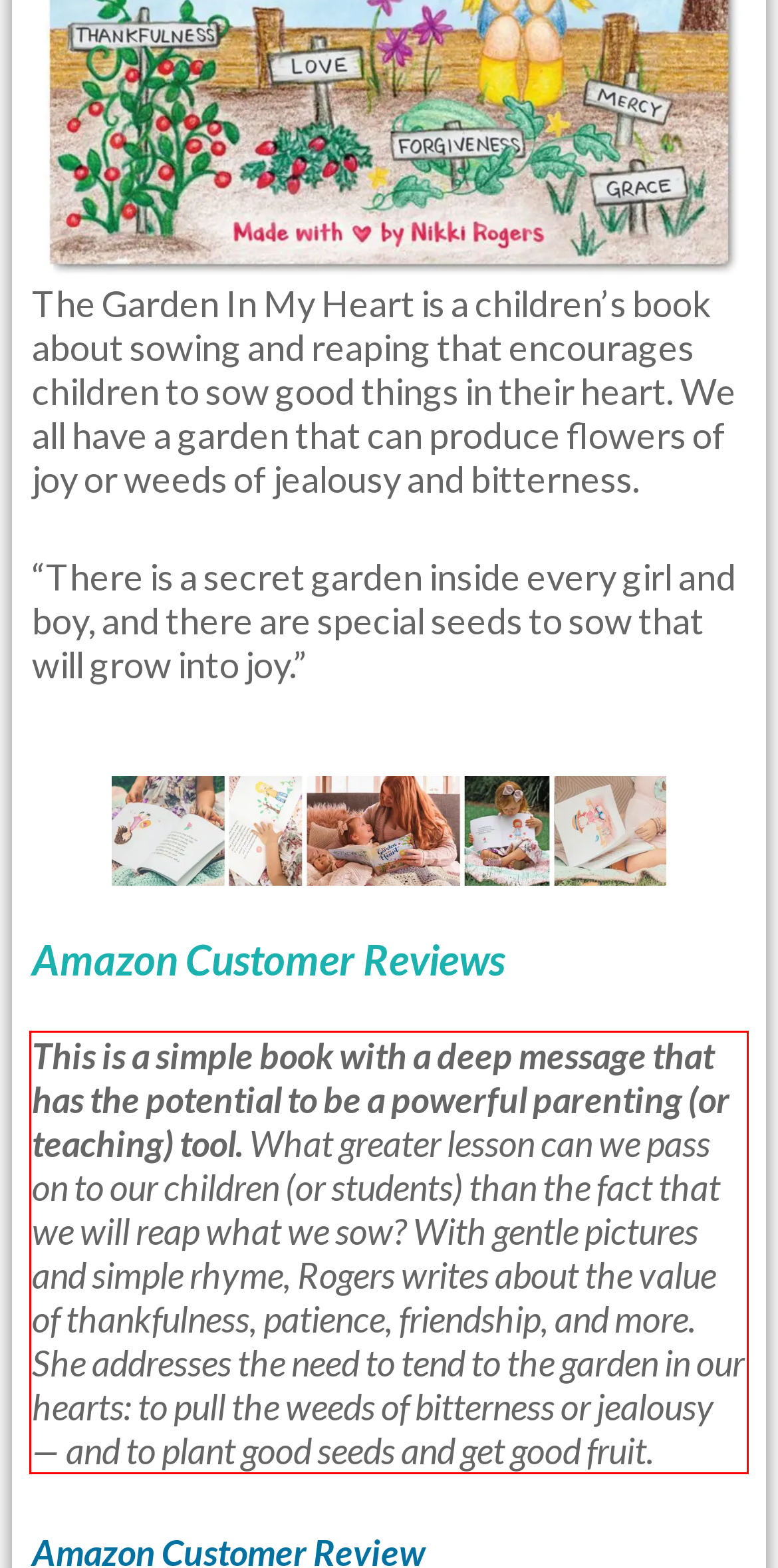Analyze the screenshot of the webpage that features a red bounding box and recognize the text content enclosed within this red bounding box.

This is a simple book with a deep message that has the potential to be a powerful parenting (or teaching) tool. What greater lesson can we pass on to our children (or students) than the fact that we will reap what we sow? With gentle pictures and simple rhyme, Rogers writes about the value of thankfulness, patience, friendship, and more. She addresses the need to tend to the garden in our hearts: to pull the weeds of bitterness or jealousy — and to plant good seeds and get good fruit.